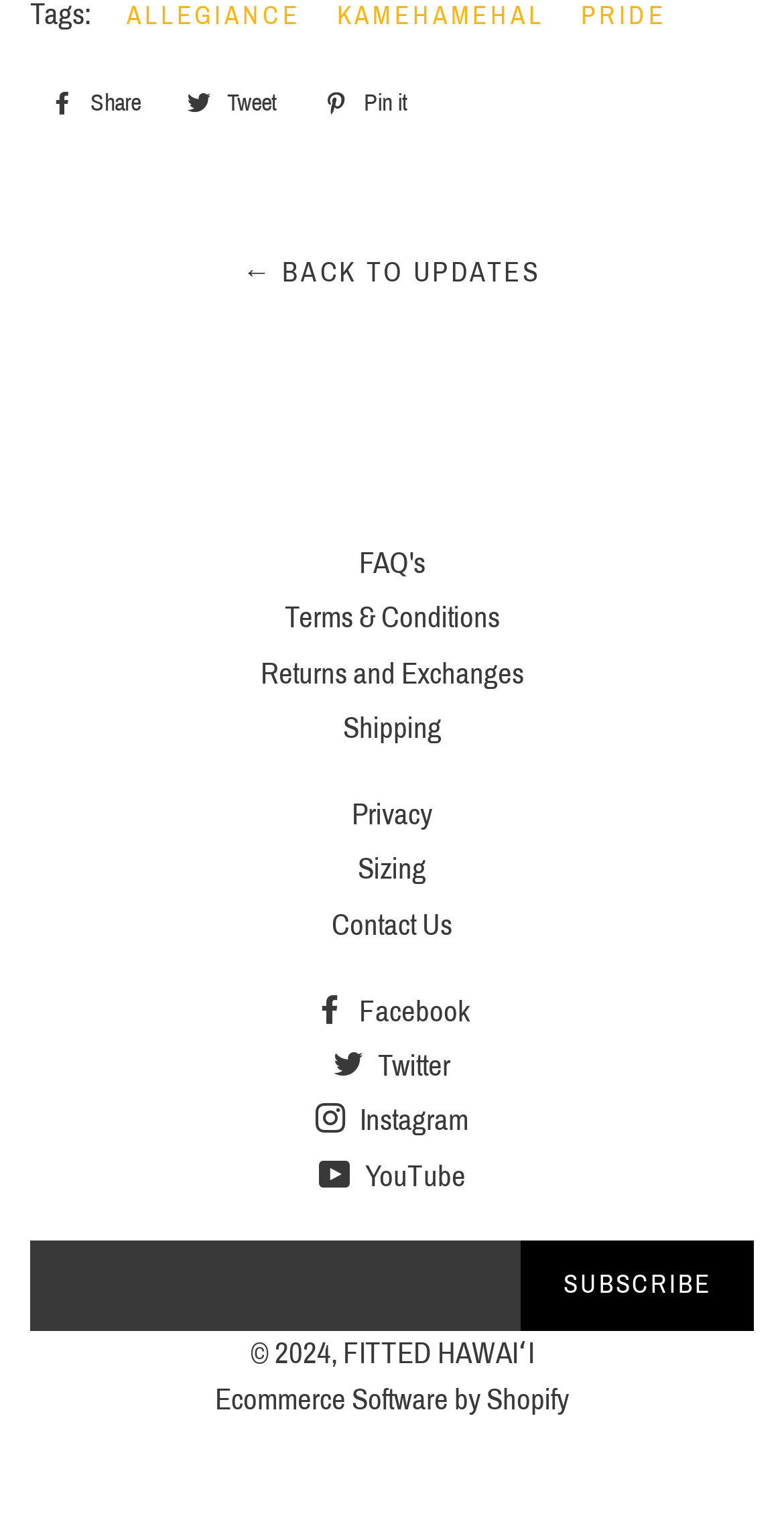What is the copyright year of the website?
Answer the question with detailed information derived from the image.

I found a static text at the bottom of the webpage that says '© 2024', which indicates that the copyright year of the website is 2024.